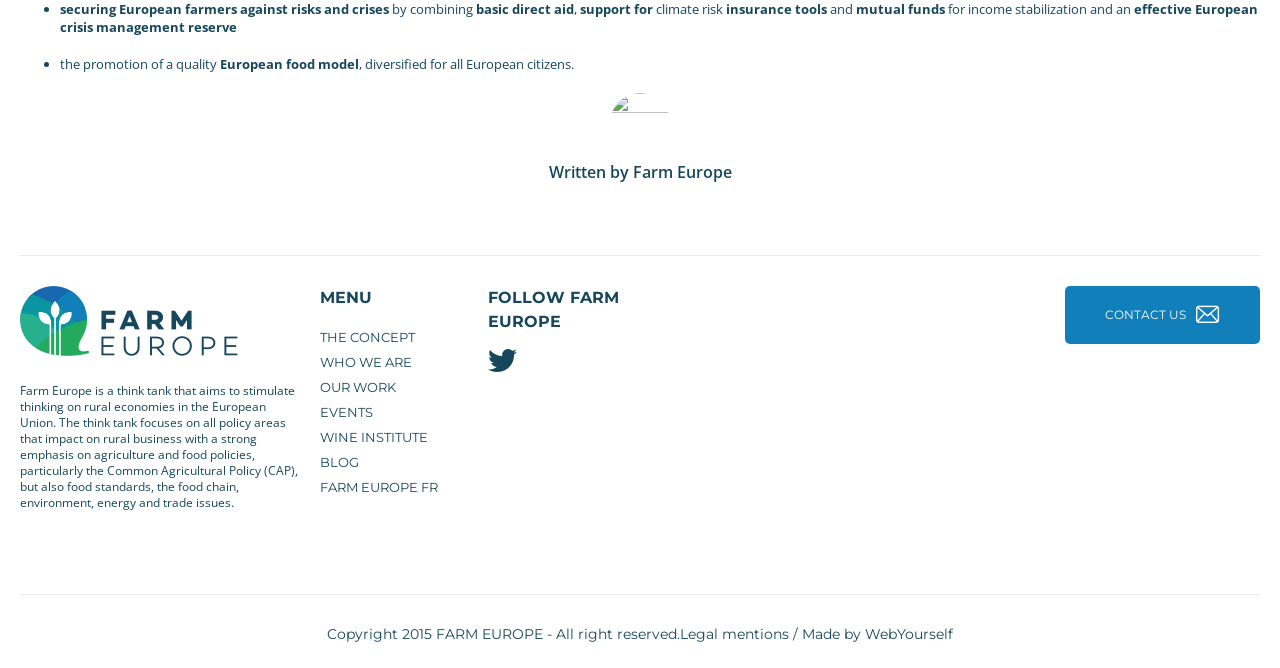Identify the bounding box coordinates of the area you need to click to perform the following instruction: "contact us".

[0.863, 0.46, 0.927, 0.482]